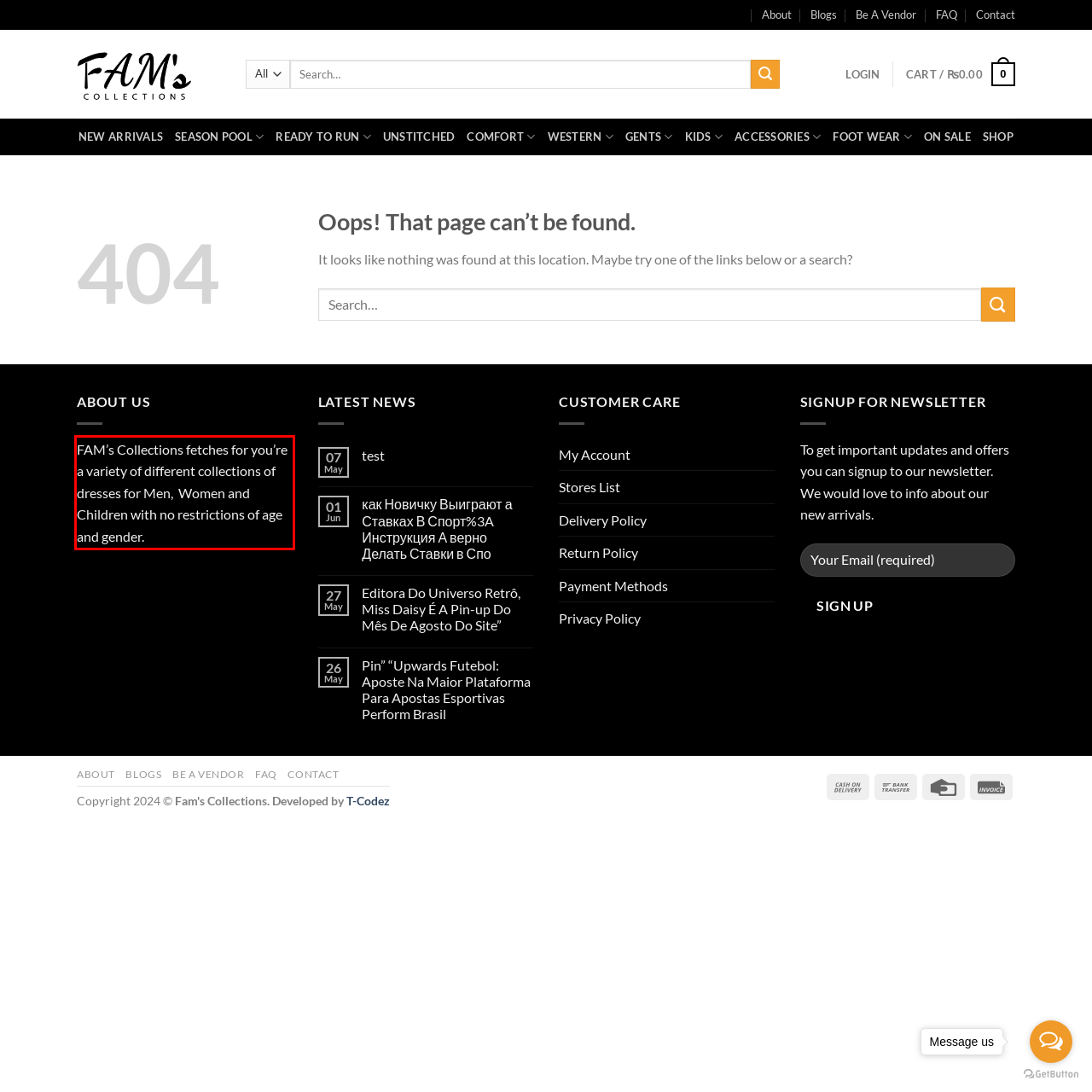Review the webpage screenshot provided, and perform OCR to extract the text from the red bounding box.

FAM’s Collections fetches for you’re a variety of different collections of dresses for Men, Women and Children with no restrictions of age and gender.